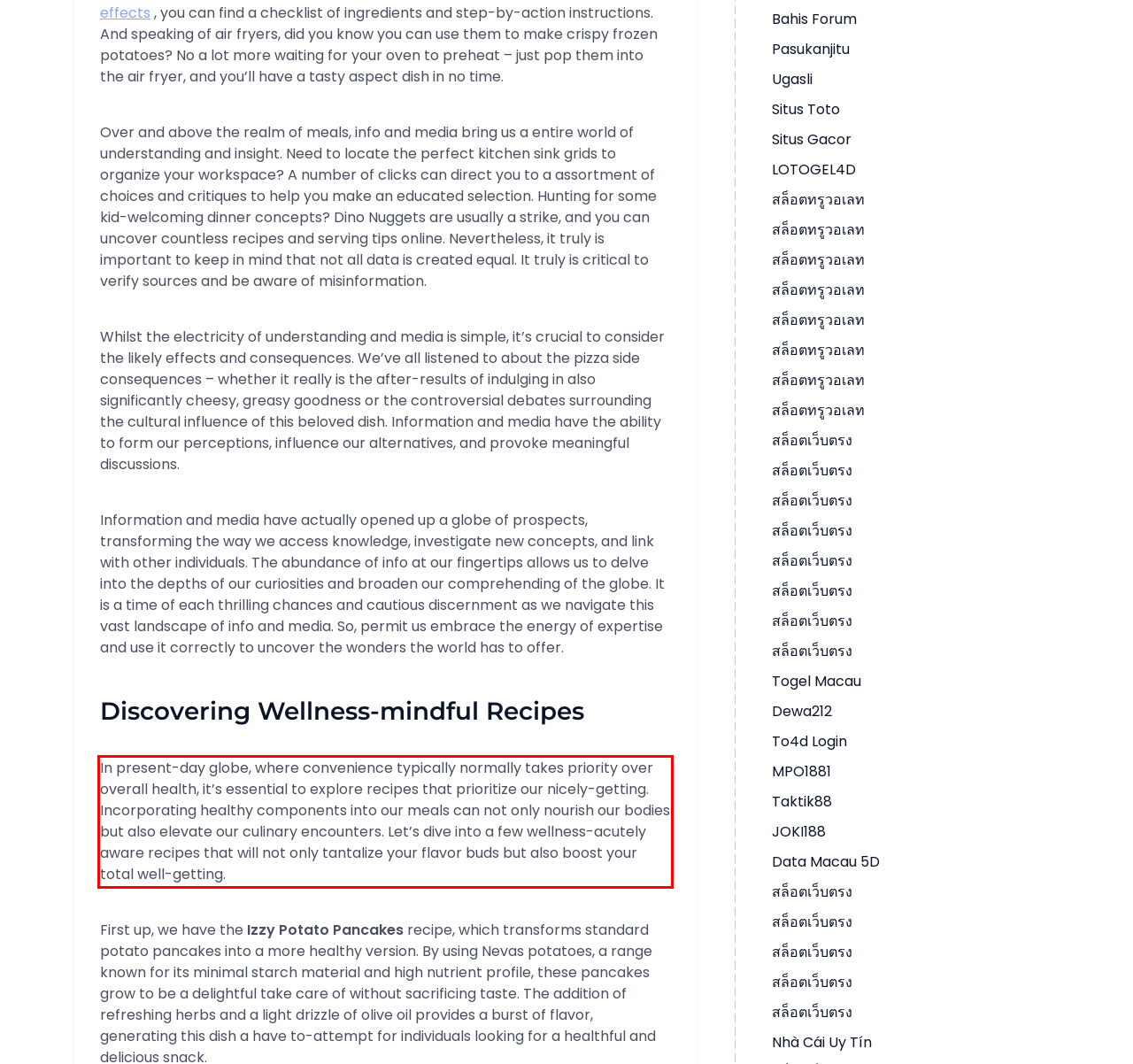You are presented with a screenshot containing a red rectangle. Extract the text found inside this red bounding box.

In present-day globe, where convenience typically normally takes priority over overall health, it’s essential to explore recipes that prioritize our nicely-getting. Incorporating healthy components into our meals can not only nourish our bodies but also elevate our culinary encounters. Let’s dive into a few wellness-acutely aware recipes that will not only tantalize your flavor buds but also boost your total well-getting.